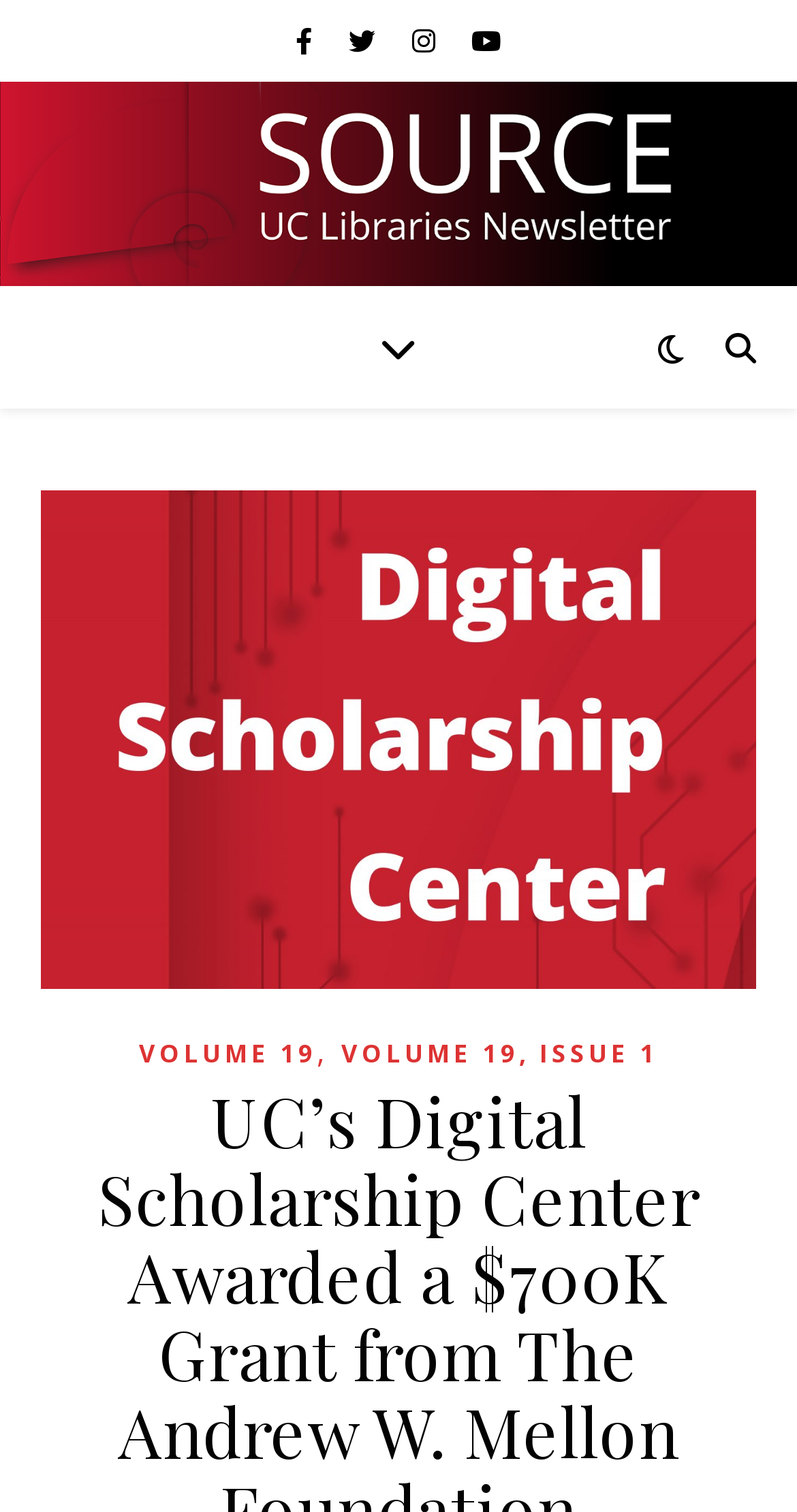Respond to the following question with a brief word or phrase:
What is the text above the image?

None